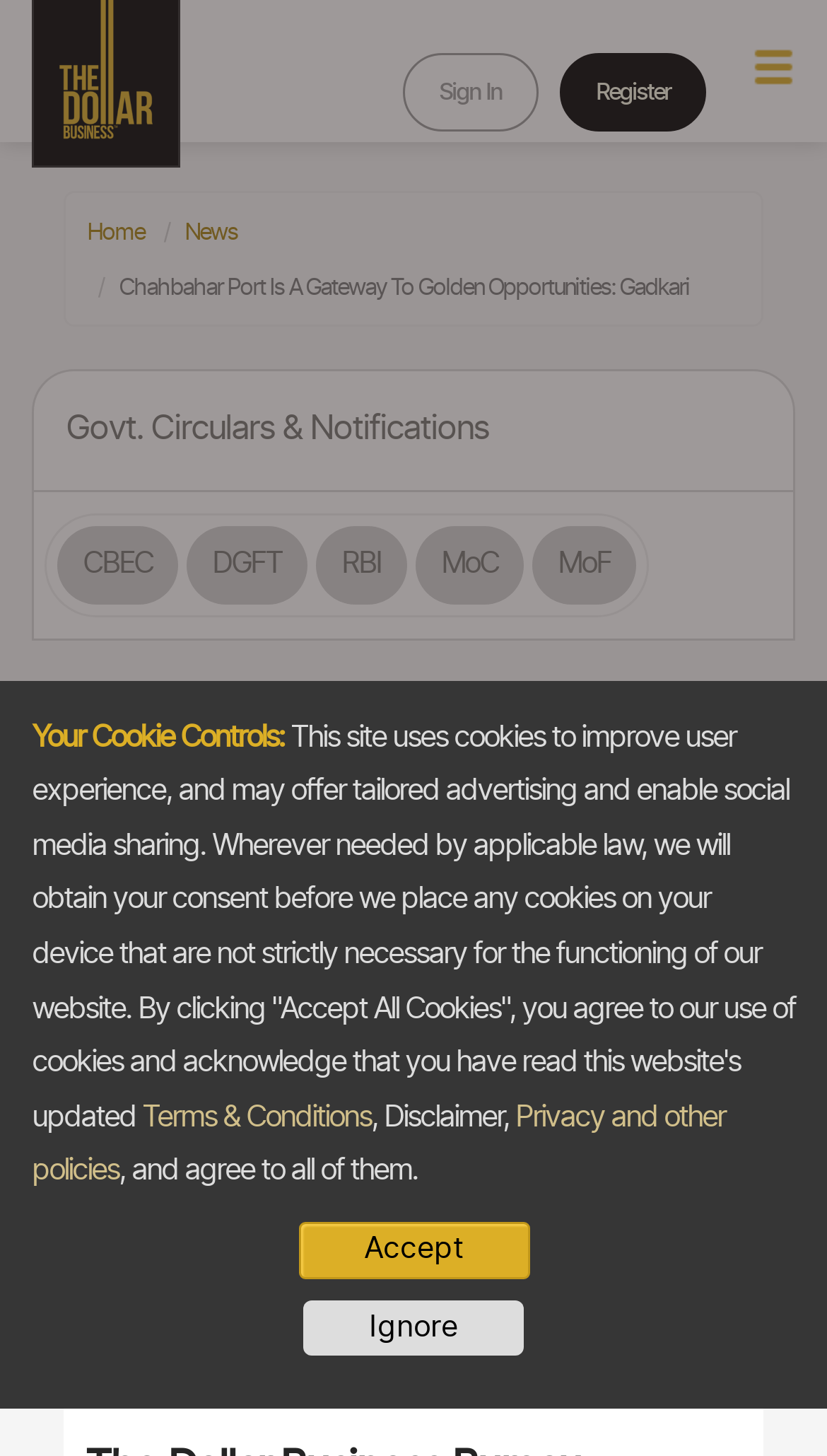Please identify the bounding box coordinates of the element's region that should be clicked to execute the following instruction: "Go to Home page". The bounding box coordinates must be four float numbers between 0 and 1, i.e., [left, top, right, bottom].

[0.105, 0.152, 0.174, 0.168]